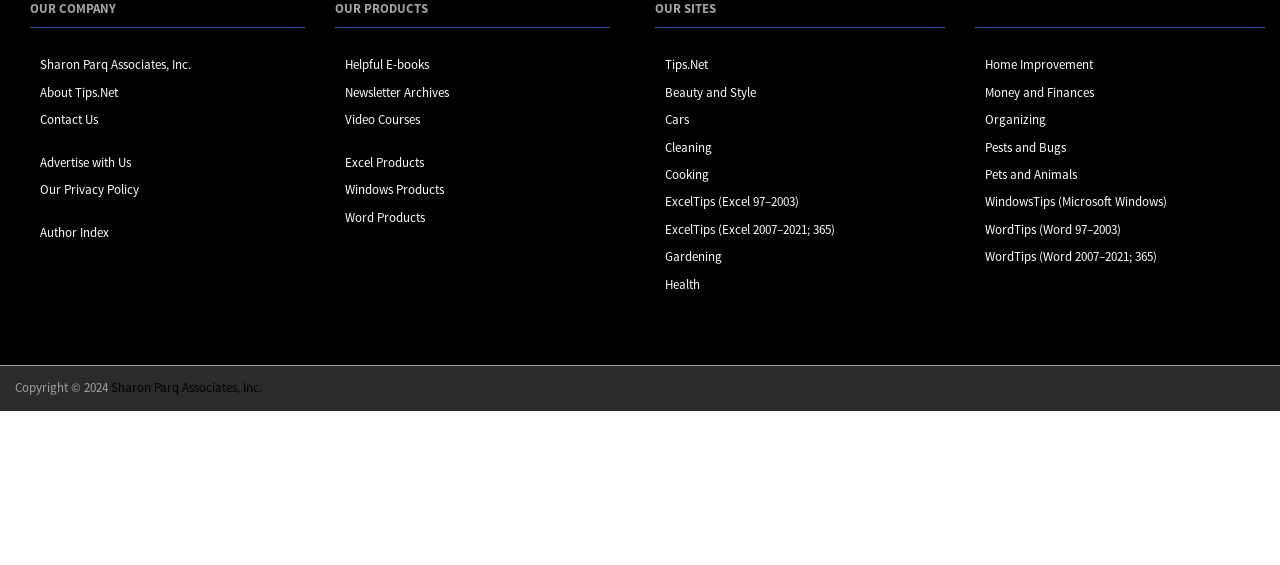Determine the bounding box coordinates of the clickable region to follow the instruction: "View the Privacy Policy".

None